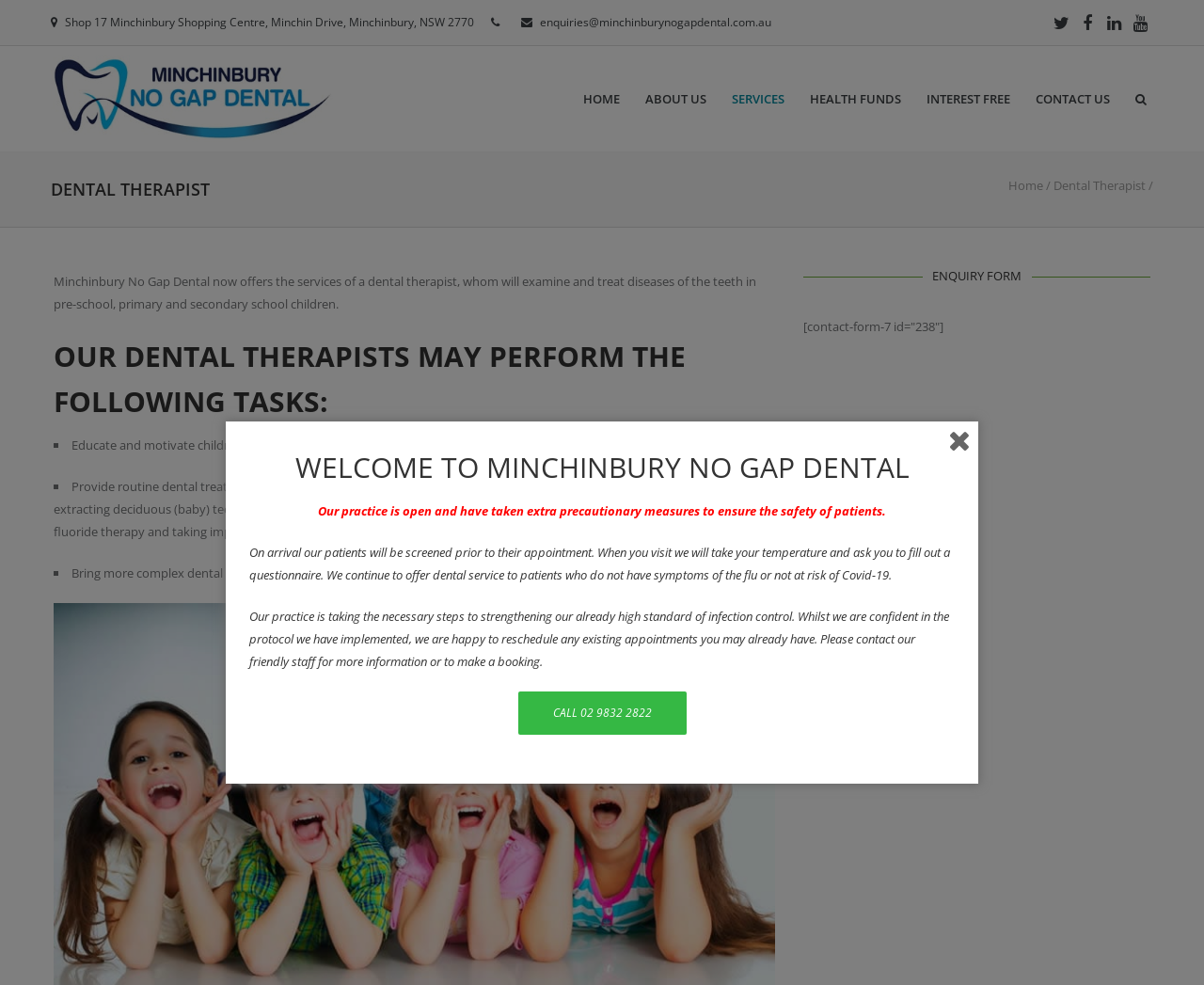Determine the bounding box coordinates for the UI element described. Format the coordinates as (top-left x, top-left y, bottom-right x, bottom-right y) and ensure all values are between 0 and 1. Element description: title="YouTube"

[0.938, 0.011, 0.956, 0.034]